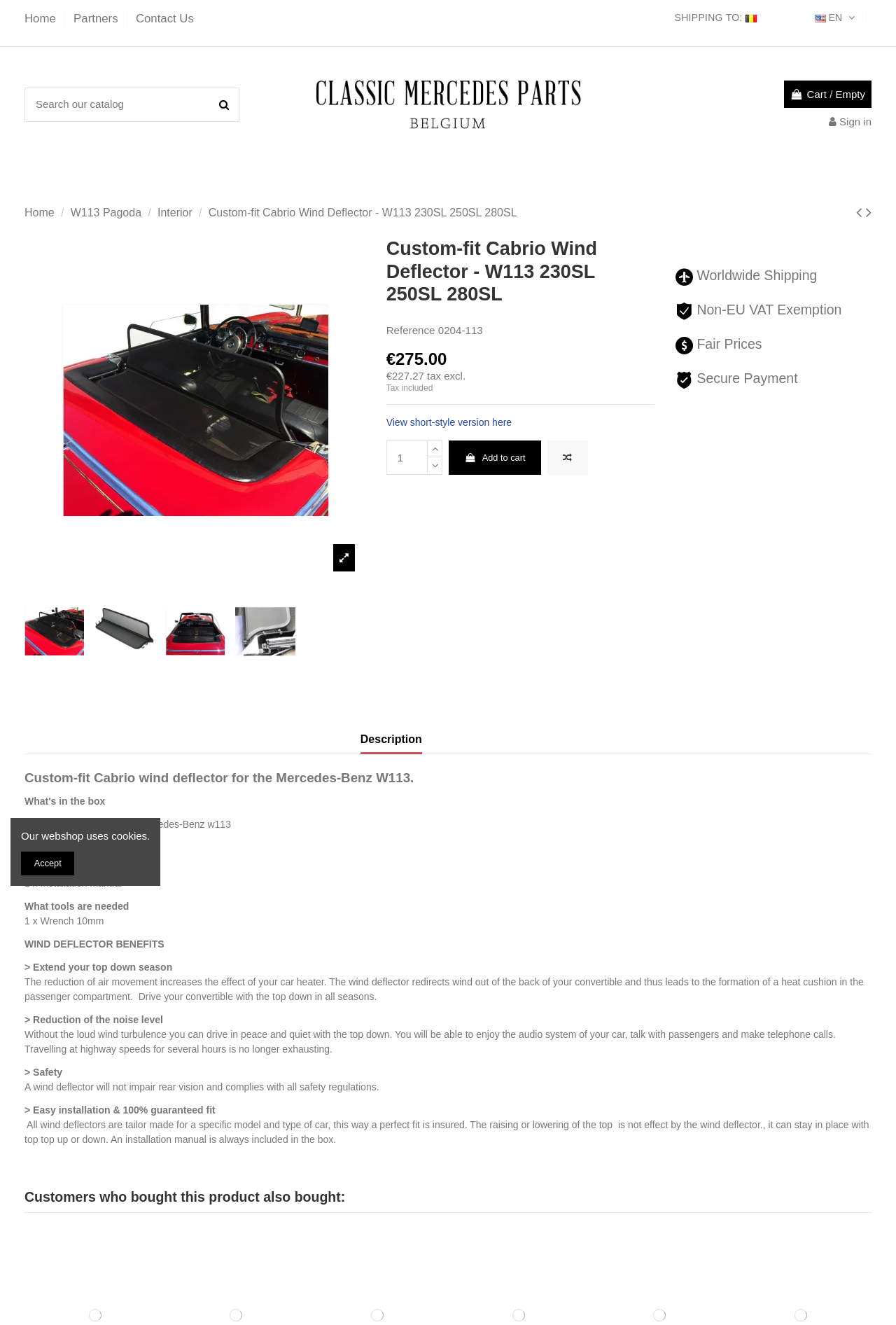Based on the element description EN, identify the bounding box coordinates for the UI element. The coordinates should be in the format (top-left x, top-left y, bottom-right x, bottom-right y) and within the 0 to 1 range.

[0.909, 0.009, 0.957, 0.017]